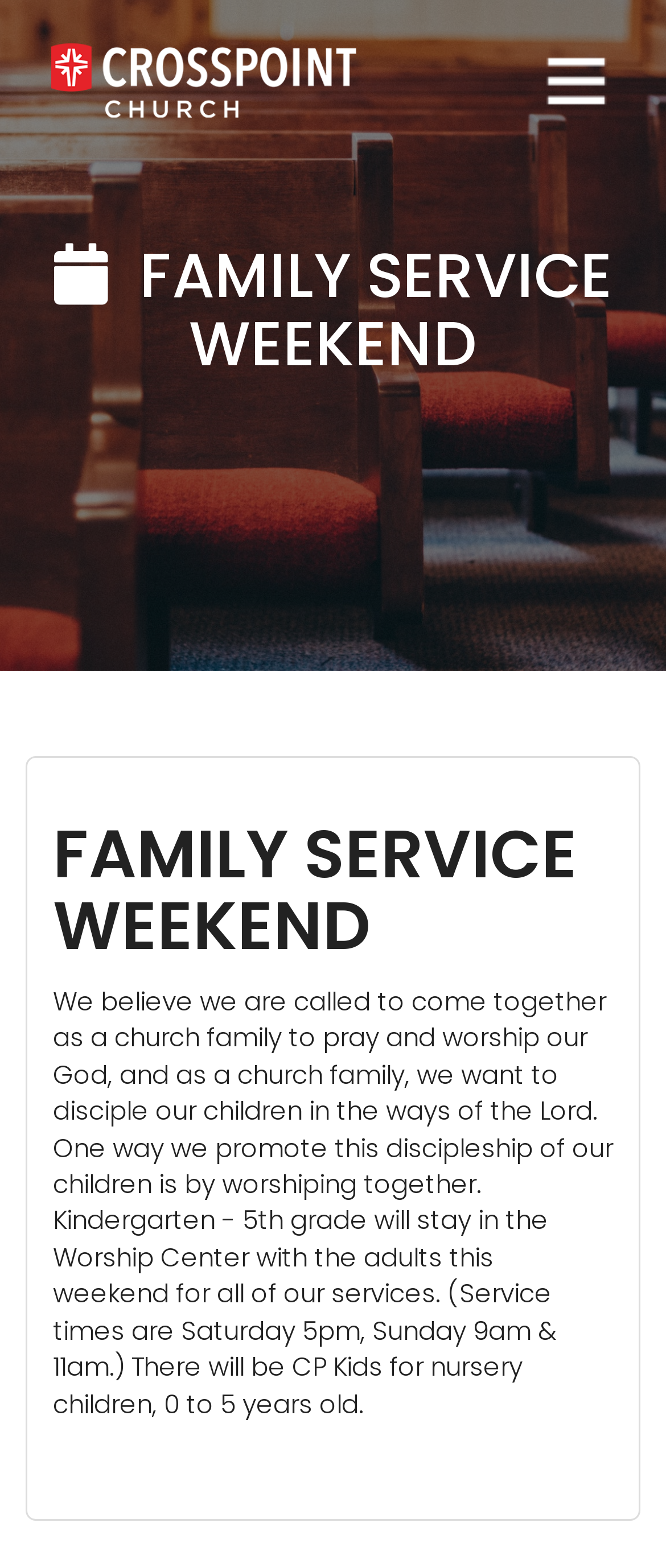Respond with a single word or short phrase to the following question: 
What is the age range for CP Kids?

0 to 5 years old